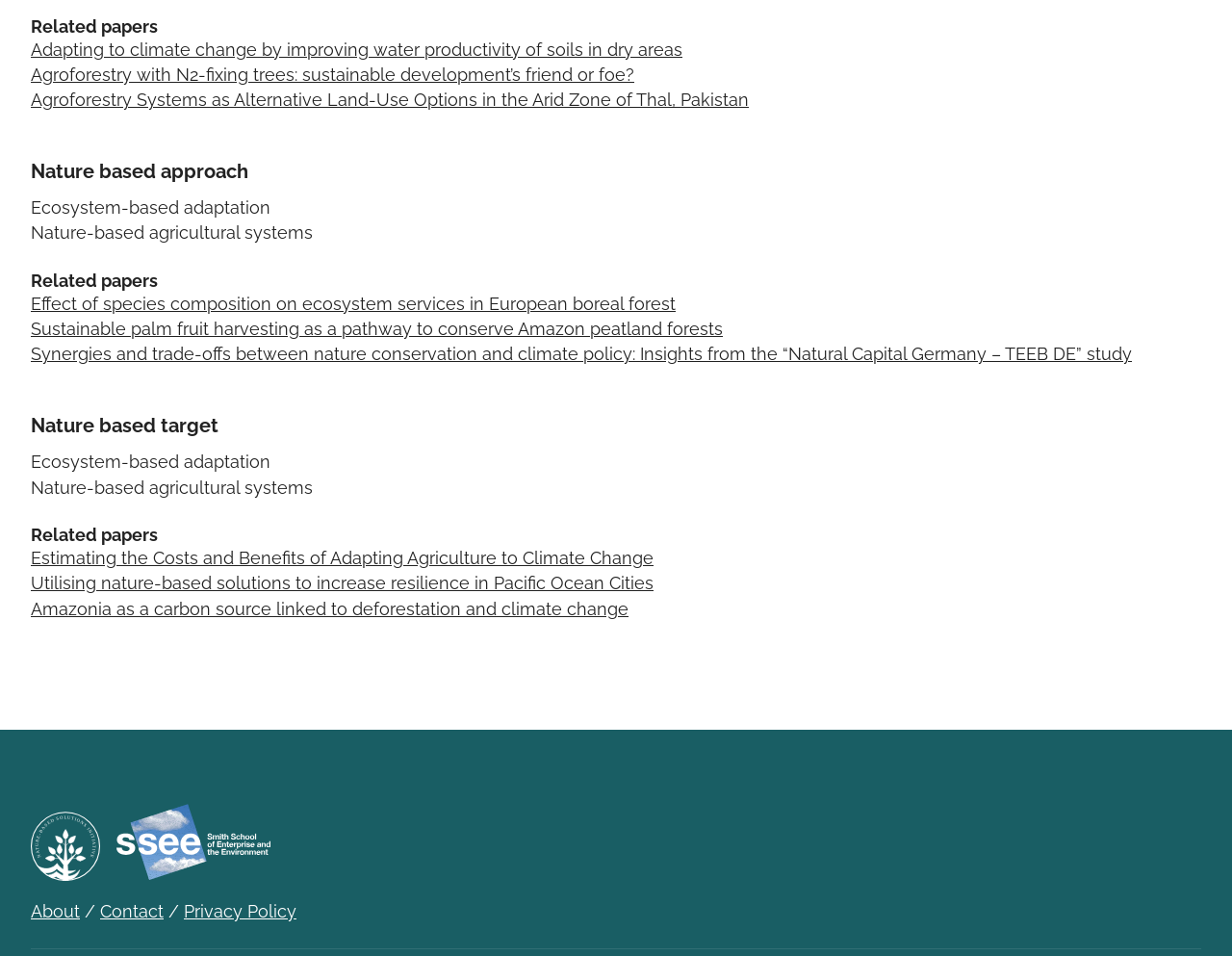Show the bounding box coordinates of the element that should be clicked to complete the task: "Get more information about the CQ-Contest mailing list".

None